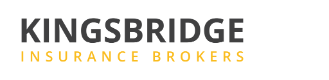What tone does the overall design convey?
Based on the image, please offer an in-depth response to the question.

The branding element reflects the company's commitment to providing expert insurance solutions and aiming for a trustworthy presence in the market, inviting clients to engage with their services.